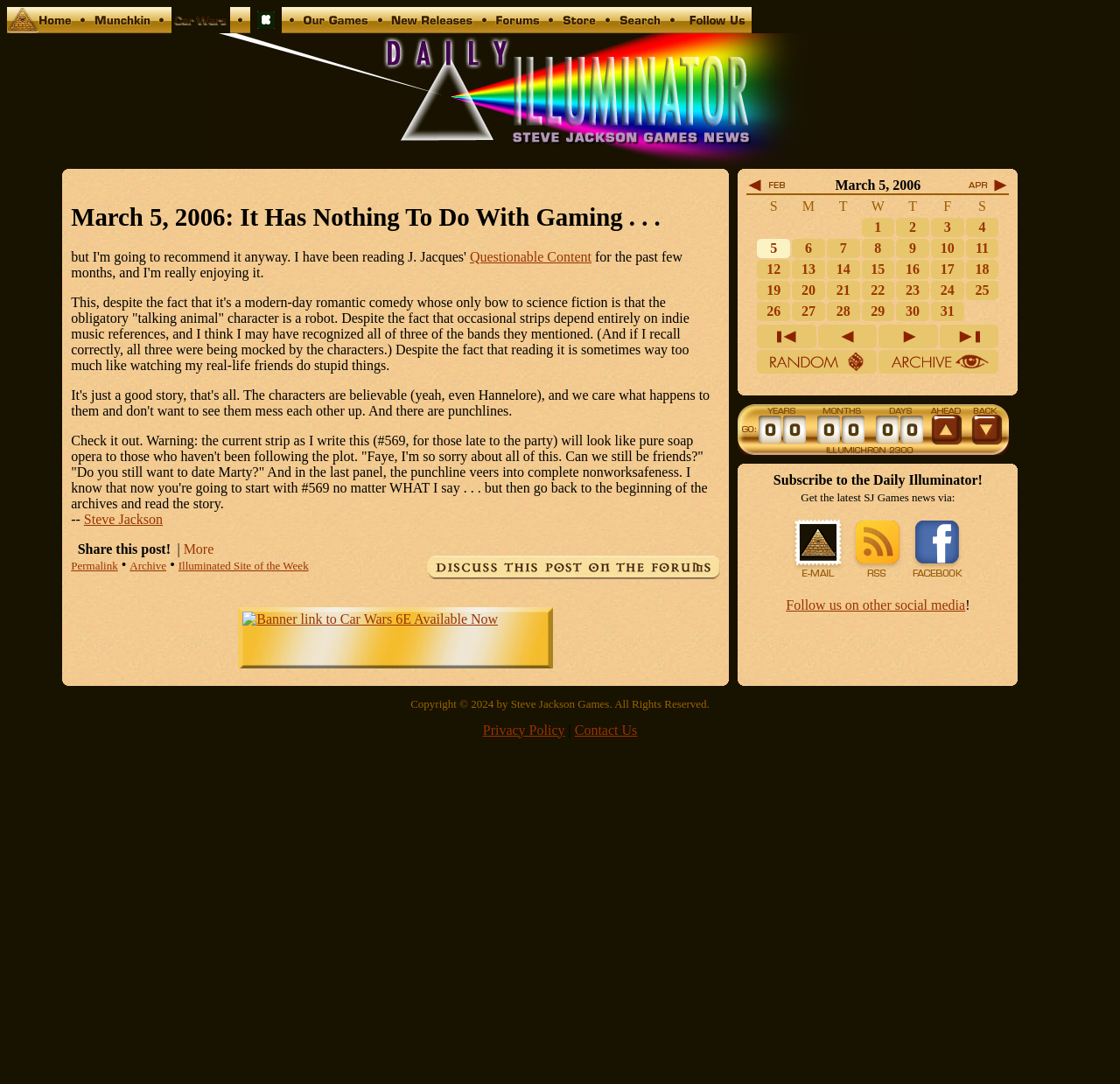Kindly determine the bounding box coordinates for the clickable area to achieve the given instruction: "Click on the 'Home' link".

[0.006, 0.019, 0.065, 0.033]